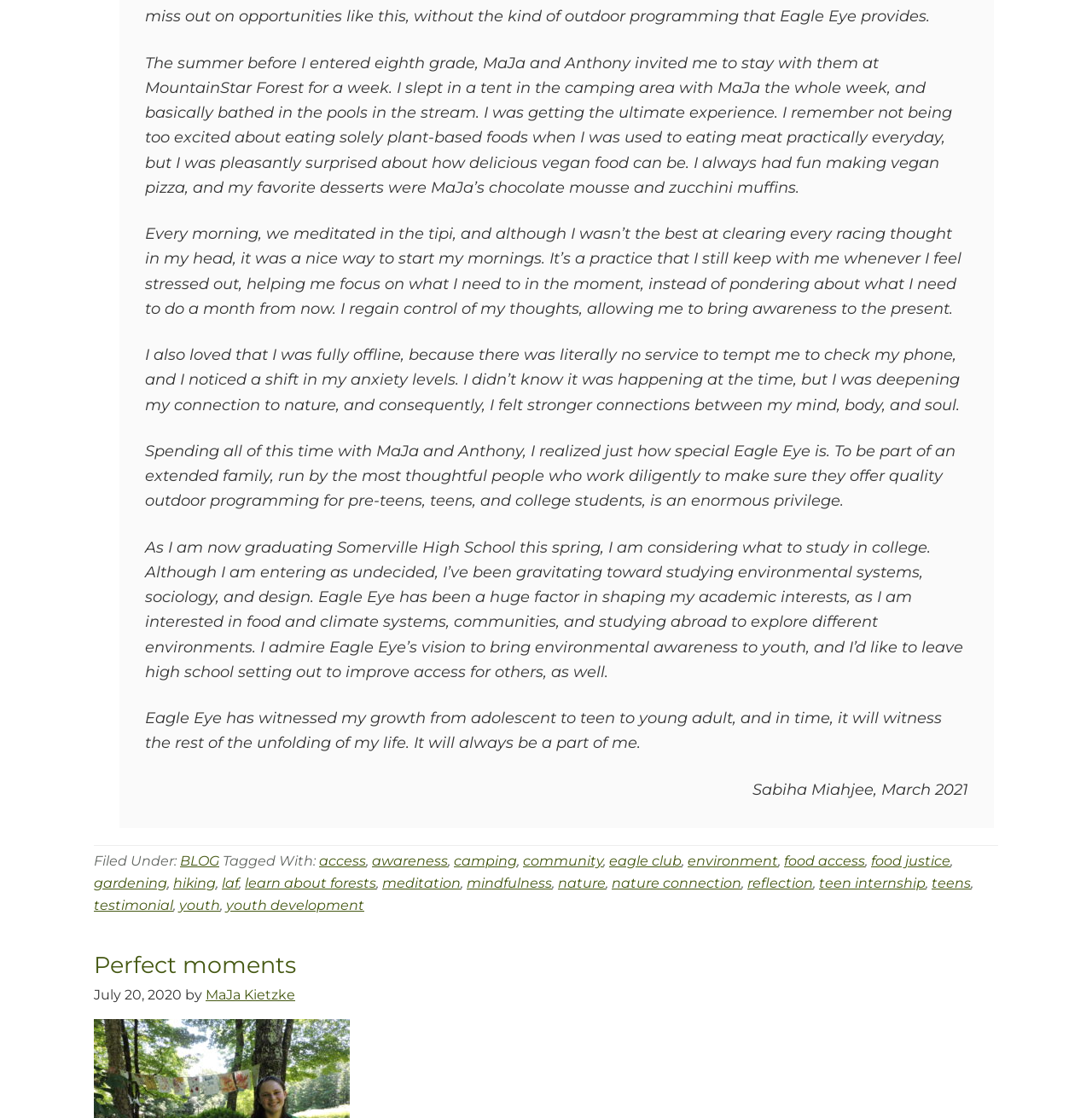Locate the bounding box coordinates of the element that should be clicked to fulfill the instruction: "Read the article by MaJa Kietzke".

[0.188, 0.882, 0.27, 0.897]